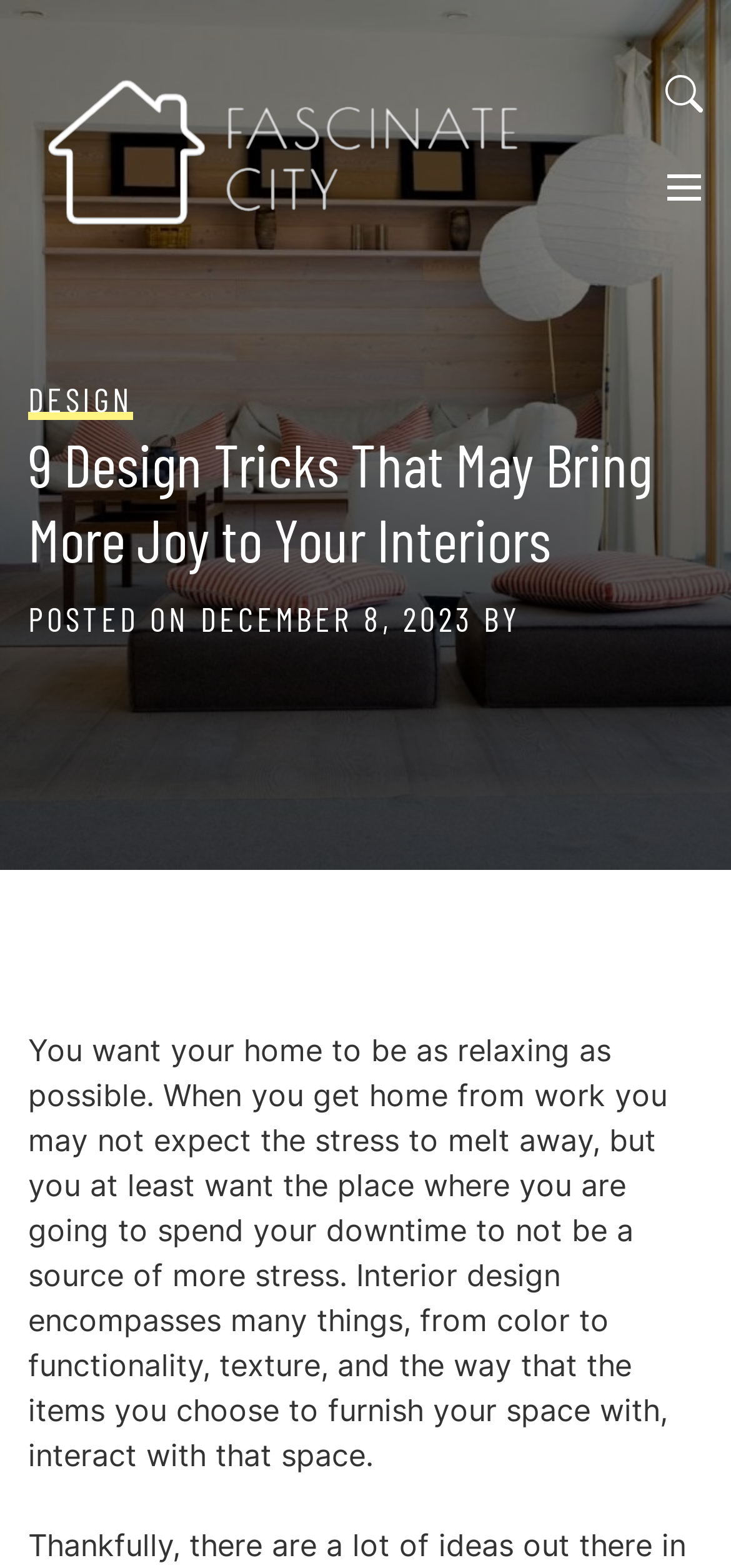When was the article posted?
Please respond to the question thoroughly and include all relevant details.

I found the posting date of the article by examining the link 'DECEMBER 8, 2023' located below the heading, which indicates the date the article was posted.